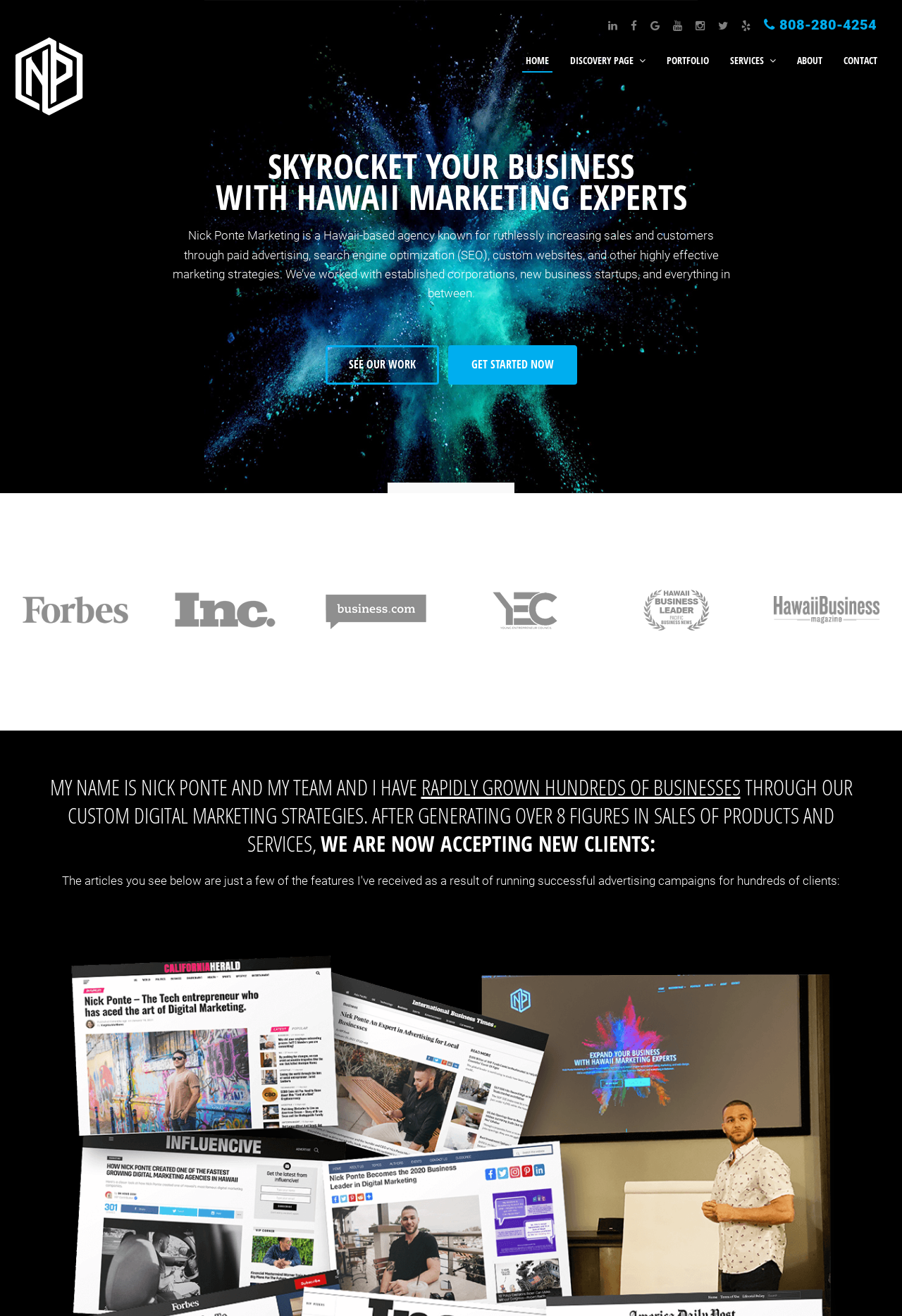What is the phone number of the agency?
Please provide a single word or phrase based on the screenshot.

808-280-4254